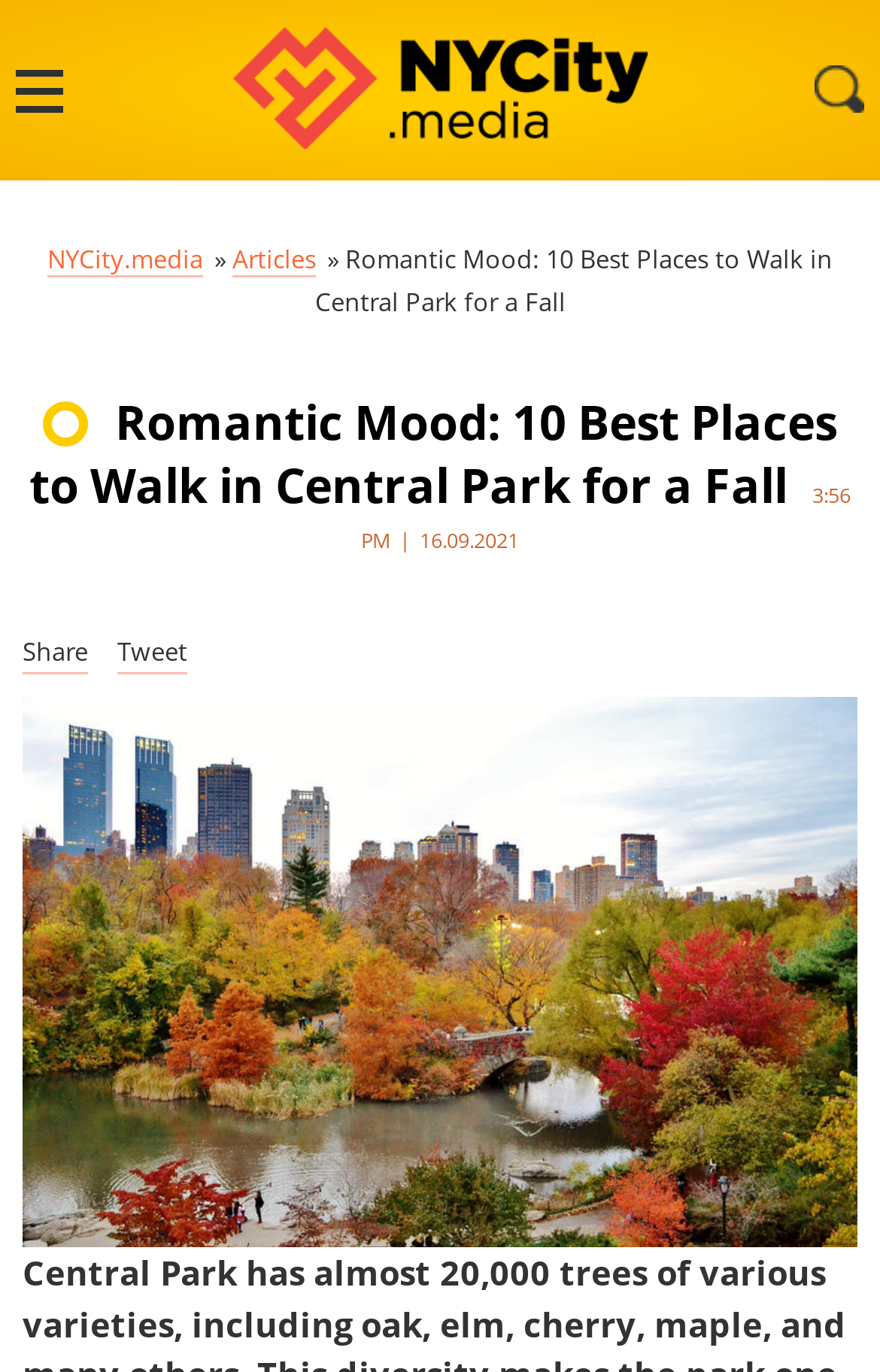What is the main topic of the article?
Using the image, provide a detailed and thorough answer to the question.

The main topic of the article is Central Park, as indicated by the title 'Romantic Mood: 10 Best Places to Walk in Central Park for a Fall'.